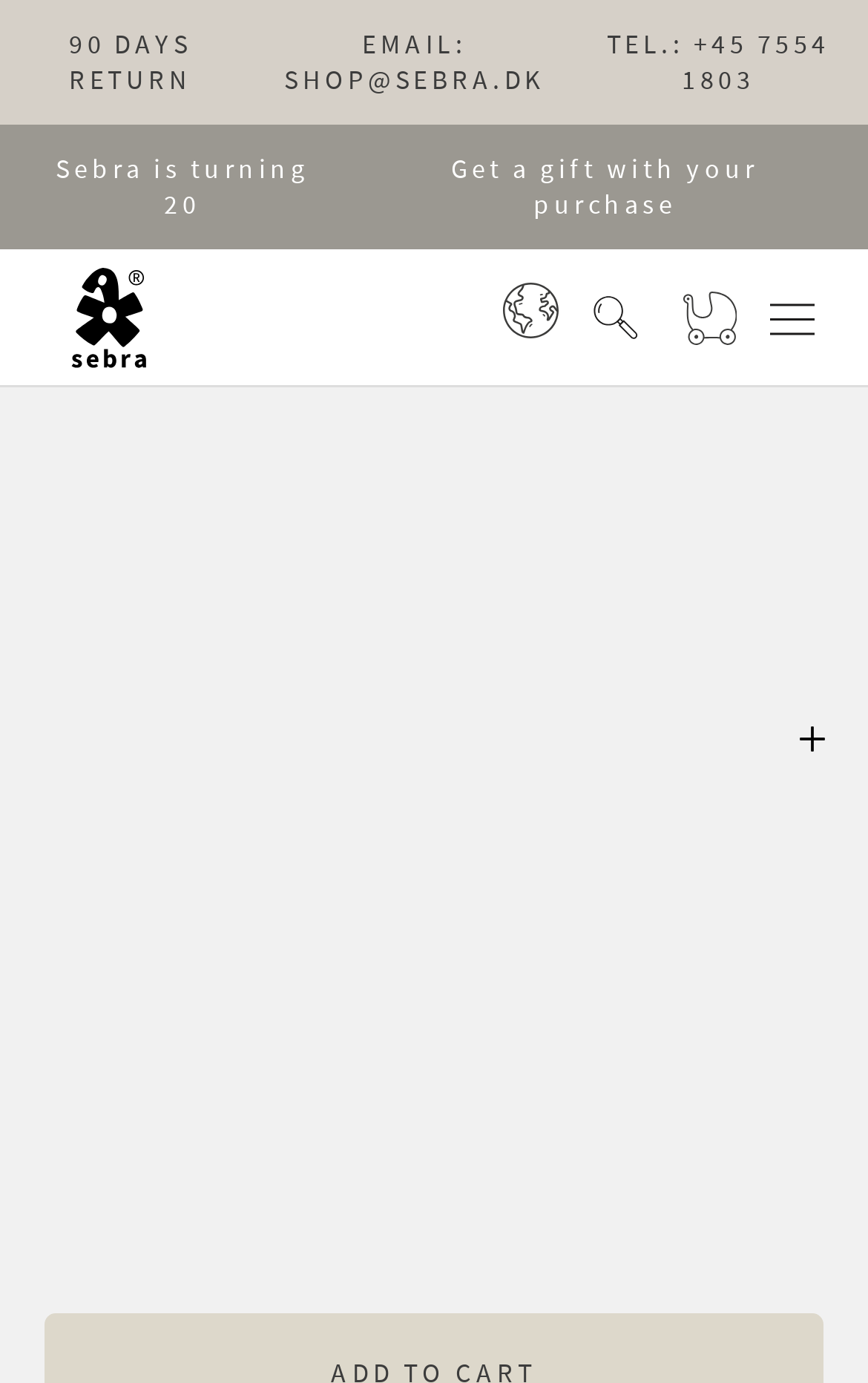Please answer the following question using a single word or phrase: 
How many images are associated with the link 'Open cart'?

1